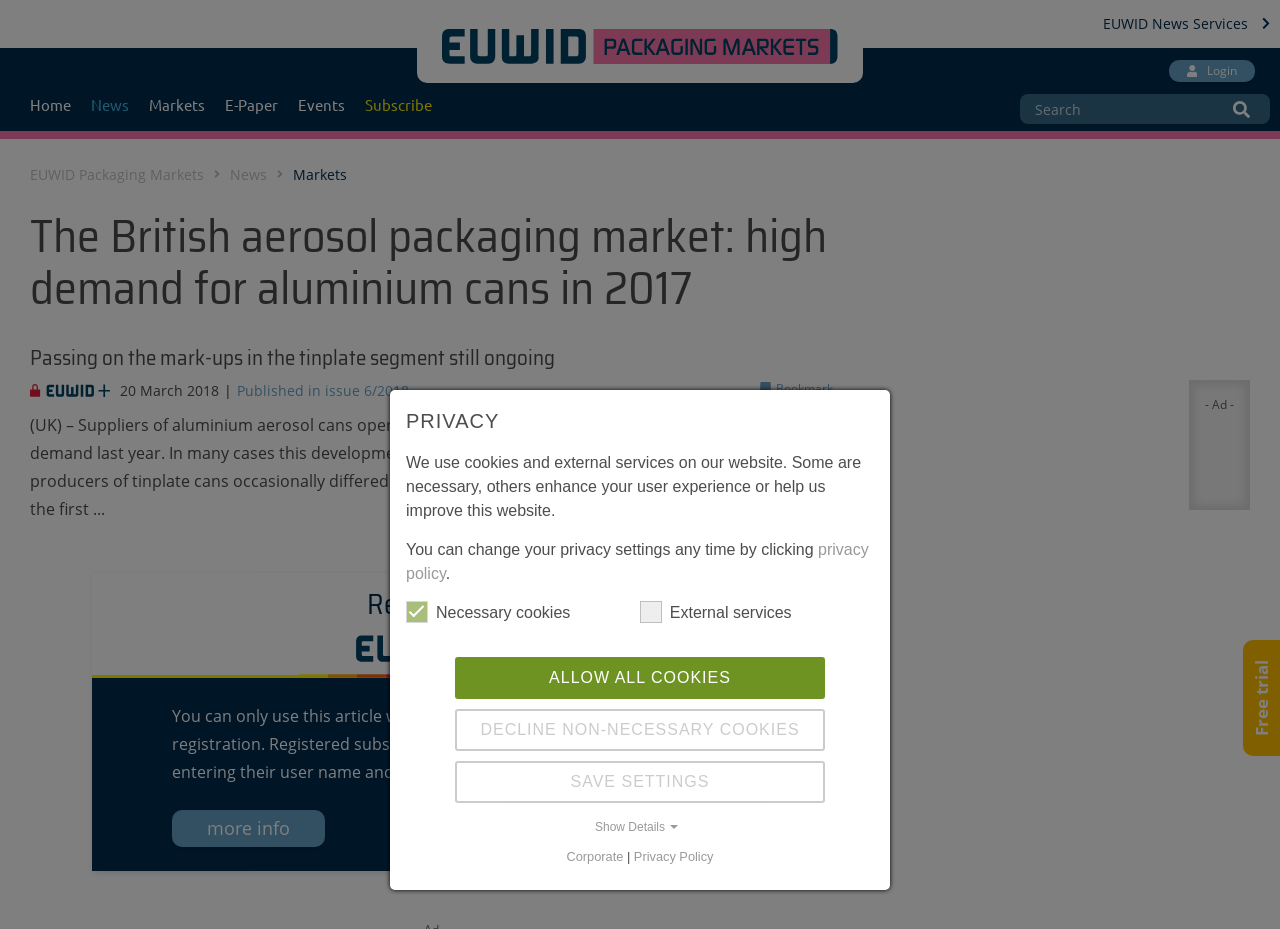Given the webpage screenshot, identify the bounding box of the UI element that matches this description: "Published in issue 6/2018".

[0.185, 0.41, 0.32, 0.431]